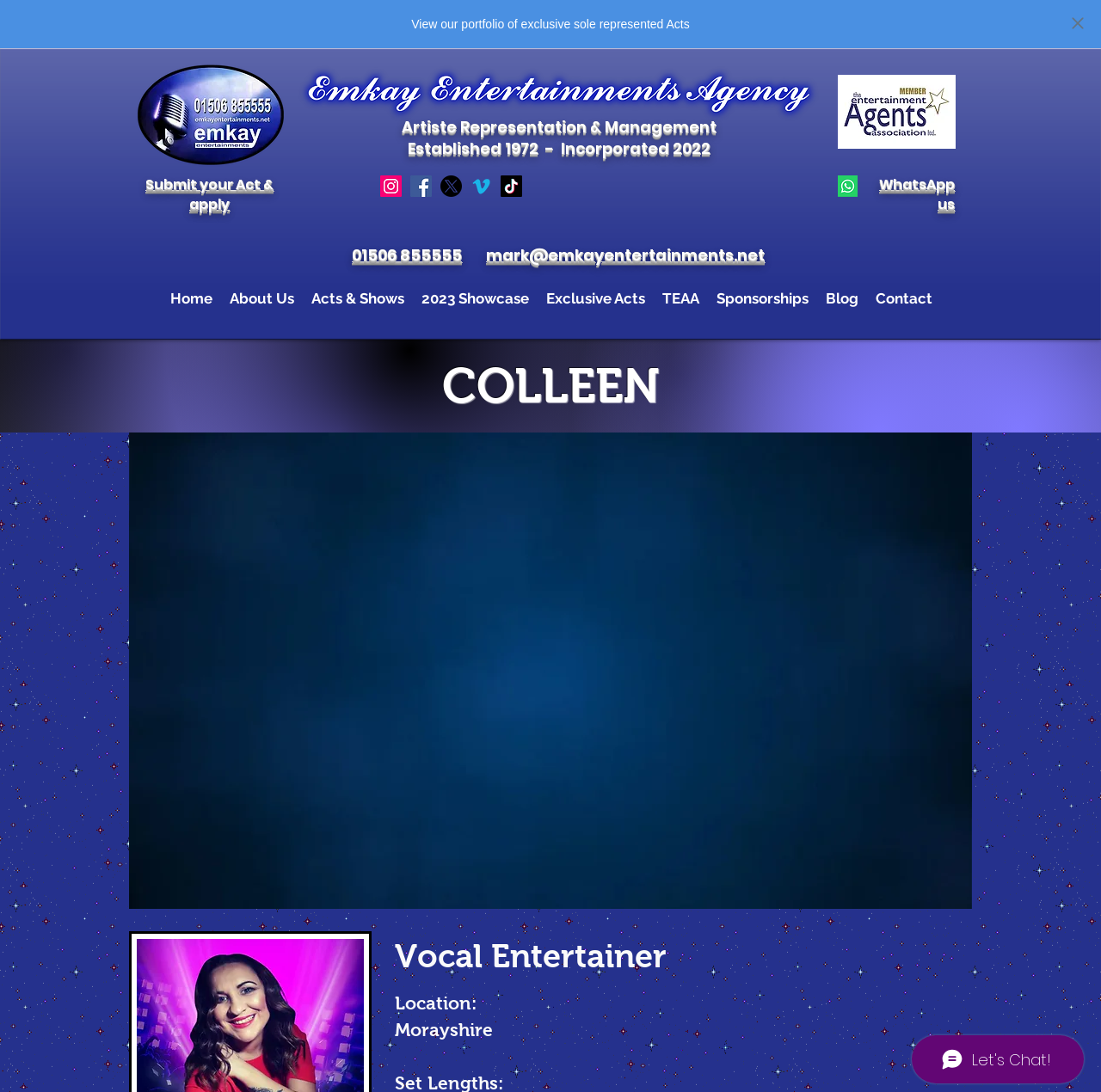Give a detailed explanation of the elements present on the webpage.

This webpage is about Emkay Entertainments Agency, an entertainment agency that represents various acts and shows. At the top of the page, there is a navigation menu with links to different sections of the website, including Home, About Us, Acts & Shows, and Contact.

Below the navigation menu, there is a heading that reads "Artiste Representation & Management Established 1972 - Incorporated 2022" with an image next to it. To the left of this heading, there is a link to submit an act and apply.

On the right side of the page, there is a social bar with links to the agency's social media profiles, including Instagram, Facebook, X, Vimeo, and TikTok. Below the social bar, there is a site search iframe.

Further down the page, there is a section with a heading that reads "WhatsApp us" and a link to WhatsApp. Next to this section, there is a heading with the agency's contact information, including a phone number and email address.

The main content of the page is focused on Colleen, a vocal entertainer. There is a large heading with her name, followed by a button to play a video. Below the video button, there is a heading that describes Colleen as a vocal entertainer. There is also a button to mute the video.

Throughout the page, there are several images, including a logo for Emkay Entertainments Agency and icons for the social media profiles. The overall layout of the page is organized, with clear headings and concise text.